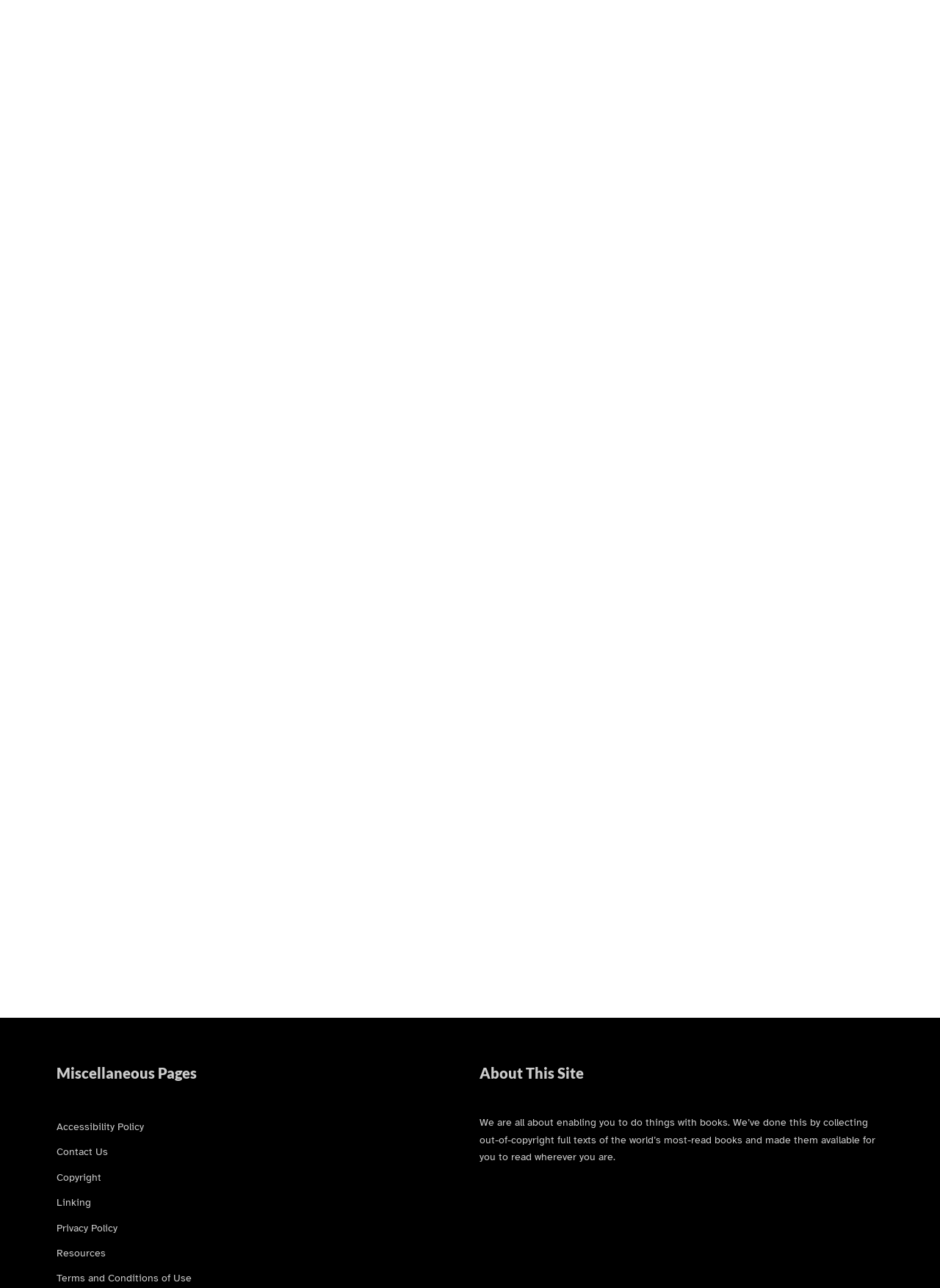Please locate the bounding box coordinates for the element that should be clicked to achieve the following instruction: "Read The Life of John Sterling by Thomas Carlyle". Ensure the coordinates are given as four float numbers between 0 and 1, i.e., [left, top, right, bottom].

[0.231, 0.585, 0.392, 0.698]